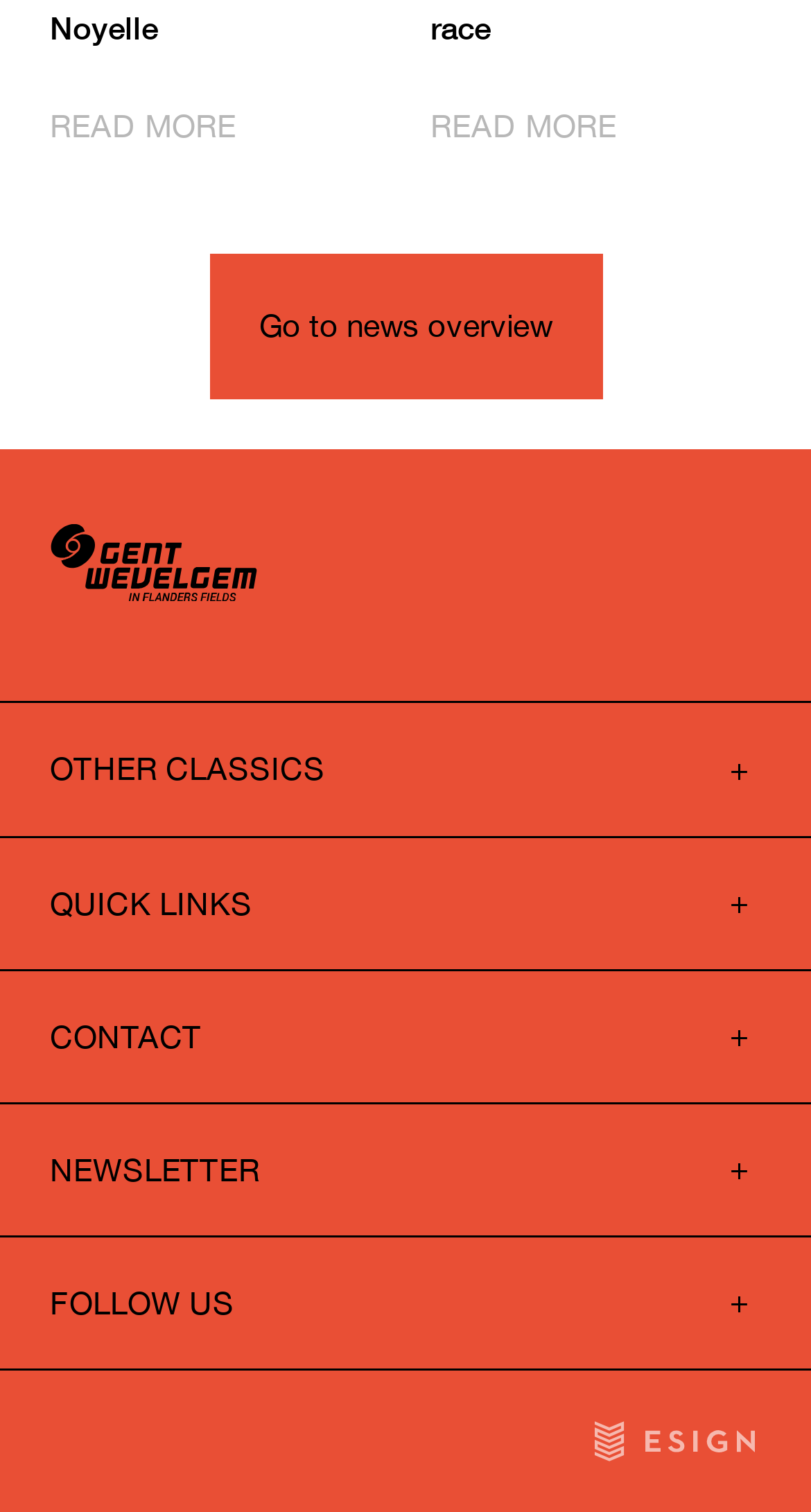Given the description of a UI element: "Contact", identify the bounding box coordinates of the matching element in the webpage screenshot.

[0.062, 0.675, 0.249, 0.695]